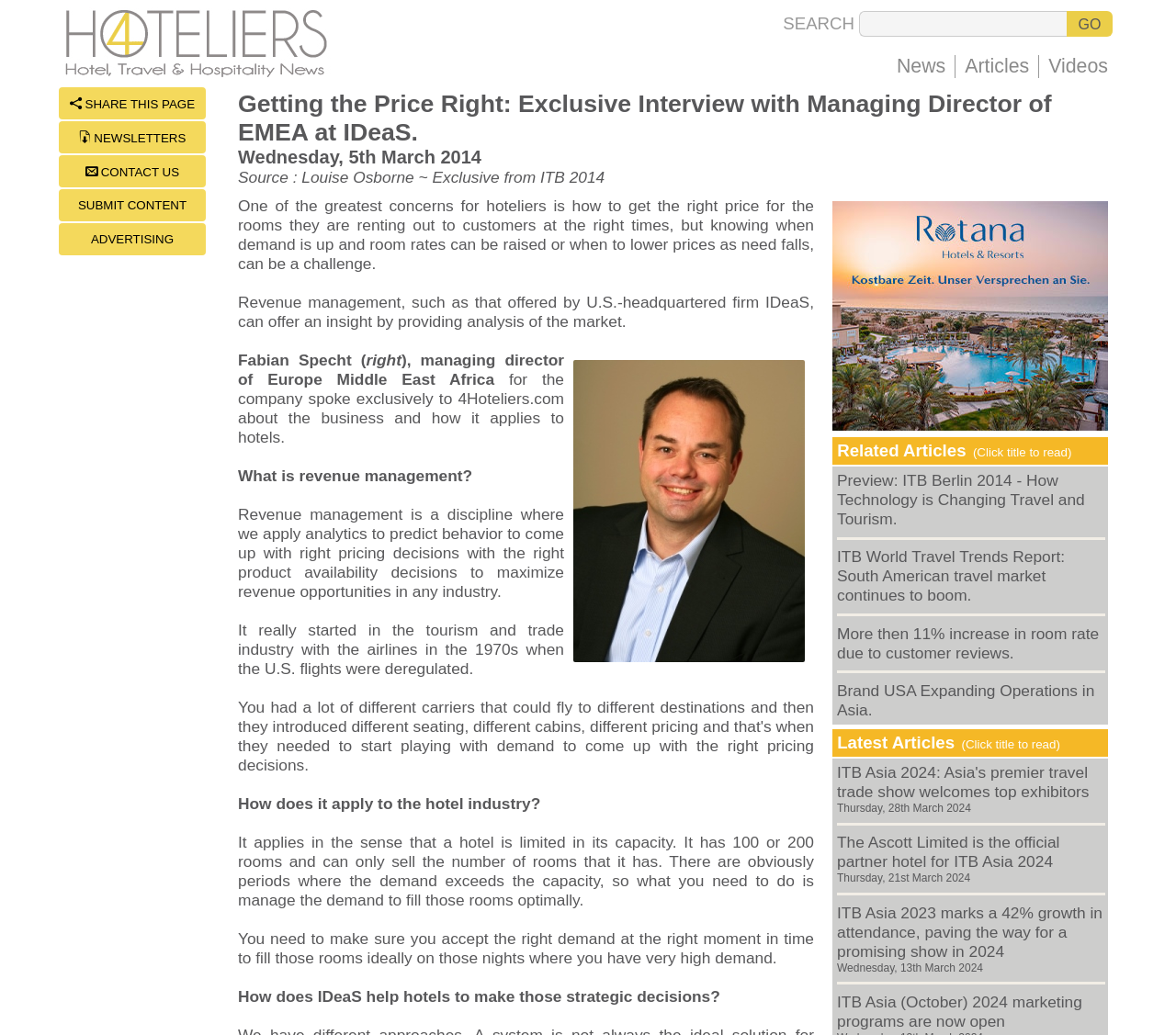What is the topic of the article?
Analyze the image and deliver a detailed answer to the question.

The topic of the article can be inferred from the content of the webpage, which discusses the challenges of pricing hotel rooms and the role of revenue management in this process.